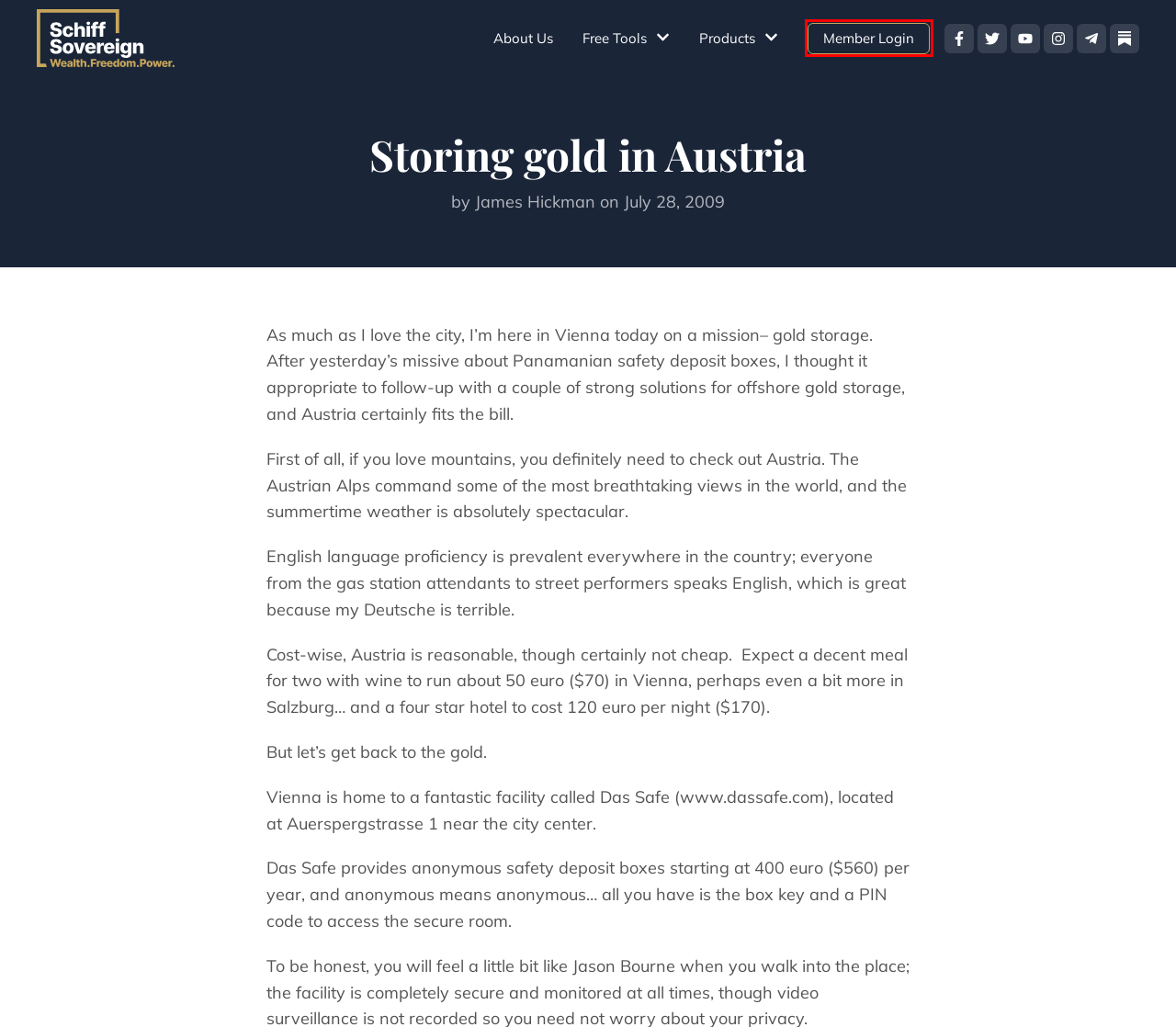Examine the screenshot of the webpage, which has a red bounding box around a UI element. Select the webpage description that best fits the new webpage after the element inside the red bounding box is clicked. Here are the choices:
A. Members Login – Schiff Sovereign Members Only
B. About Us | Schiff Sovereign
C. Inspired Idiot of the Week: The FDIC’s Swamp Man | Schiff Sovereign
D. Where the price of oil is just $15/barrel | Schiff Sovereign
E. The Fed is already insolvent. Here’s how we think this plays out | Schiff Sovereign
F. Would you pay €1 for this house? | Schiff Sovereign
G. Archives: Videos | Schiff Sovereign
H. Contact Us | Schiff Sovereign

A